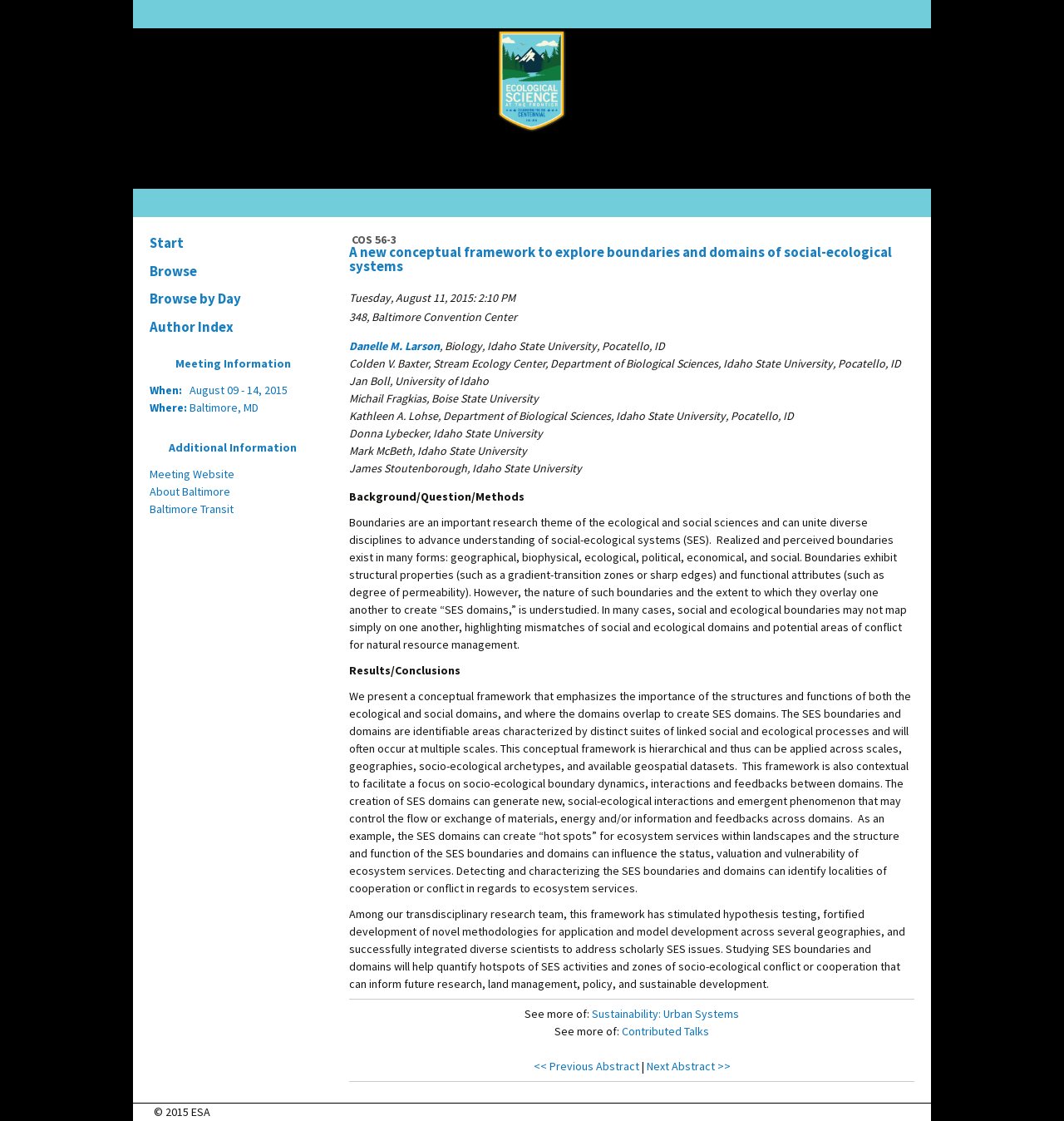Where is the presentation taking place?
Please elaborate on the answer to the question with detailed information.

I found the location of the presentation by looking at the static text element with the text '348, Baltimore Convention Center' which is located near the presentation title and time.